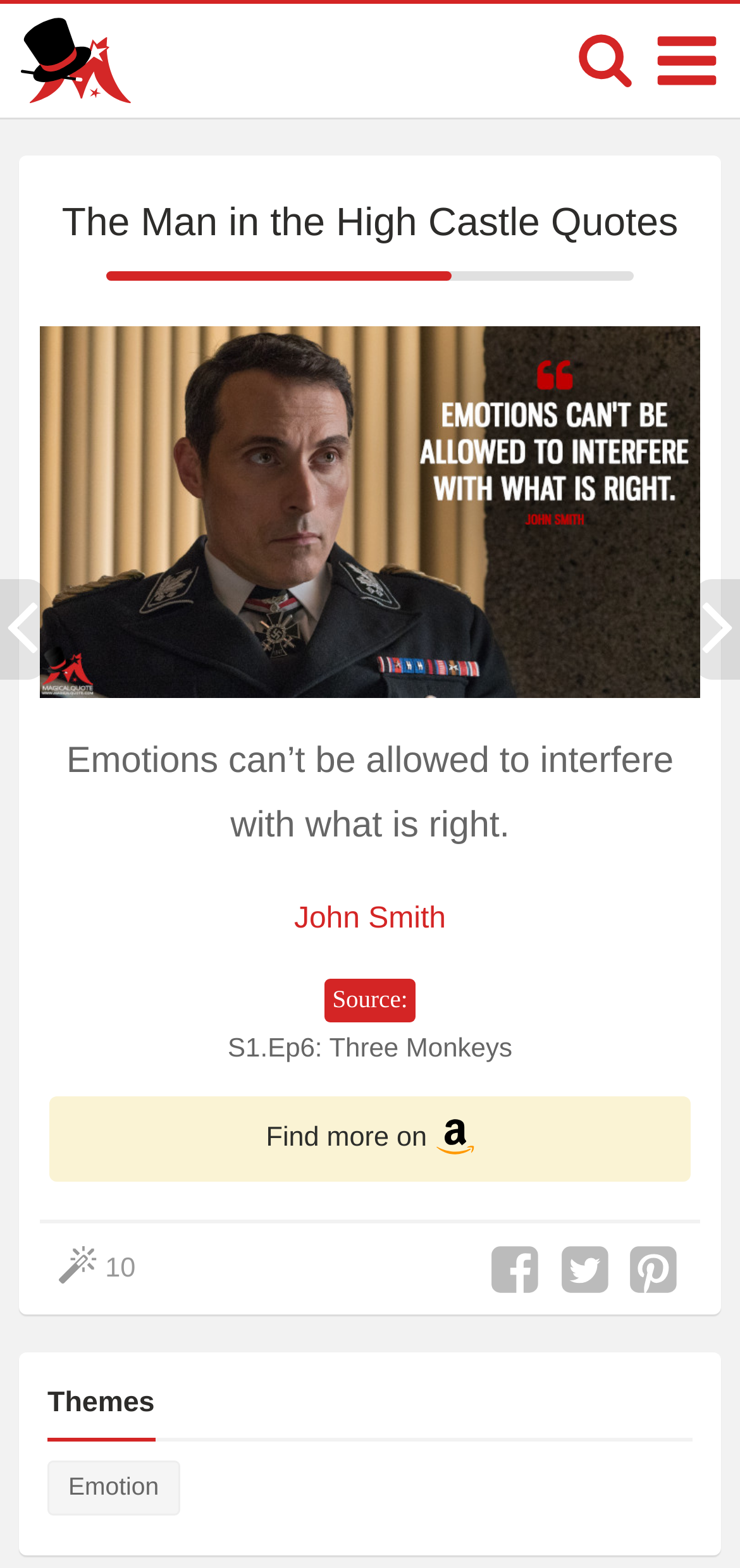What is the theme related to the quote?
Using the image as a reference, give an elaborate response to the question.

The theme related to the quote 'Emotions can't be allowed to interfere with what is right.' is Emotion, which is one of the themes listed at the bottom of the webpage.